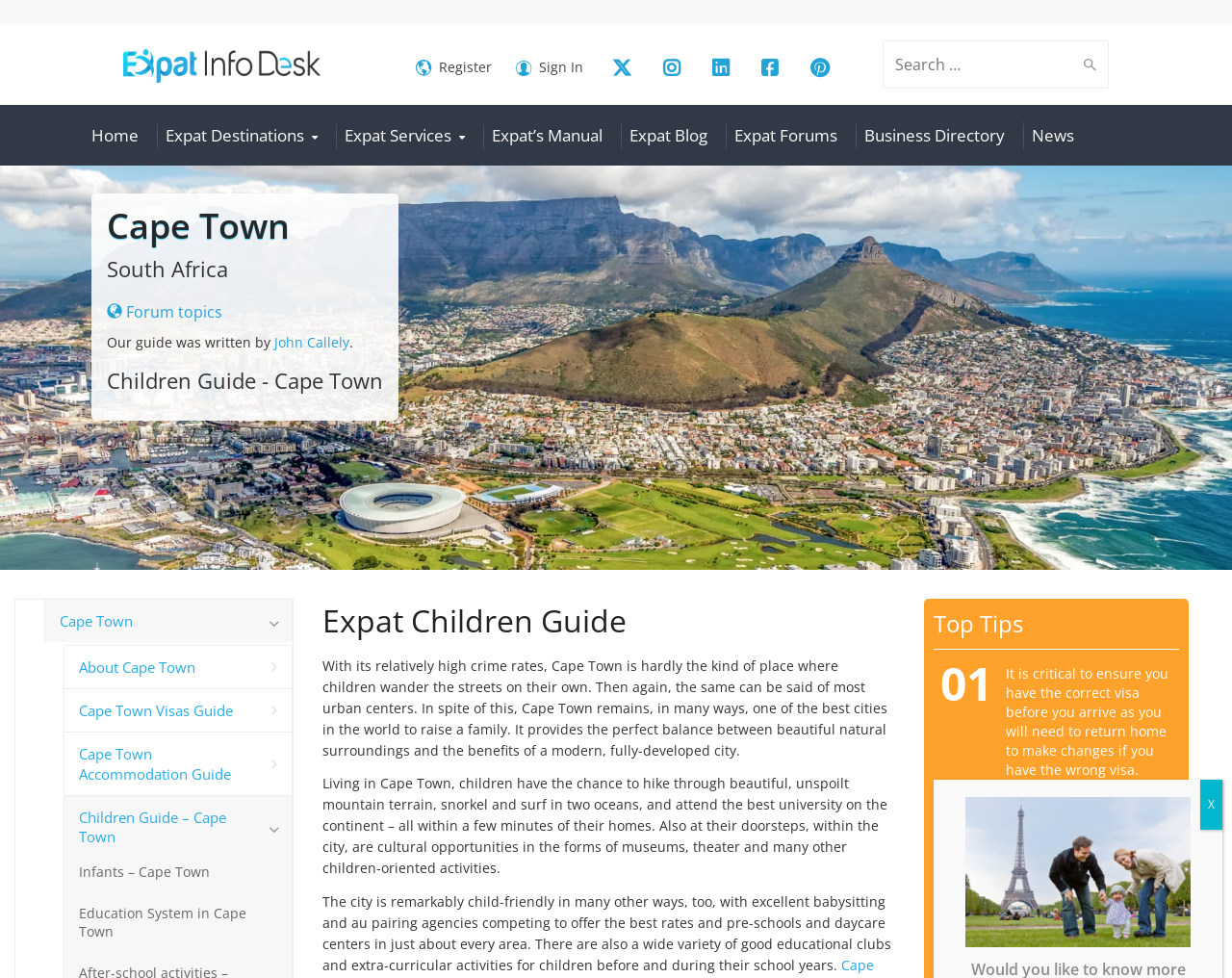Can you determine the bounding box coordinates of the area that needs to be clicked to fulfill the following instruction: "Search for something"?

[0.689, 0.041, 0.9, 0.091]